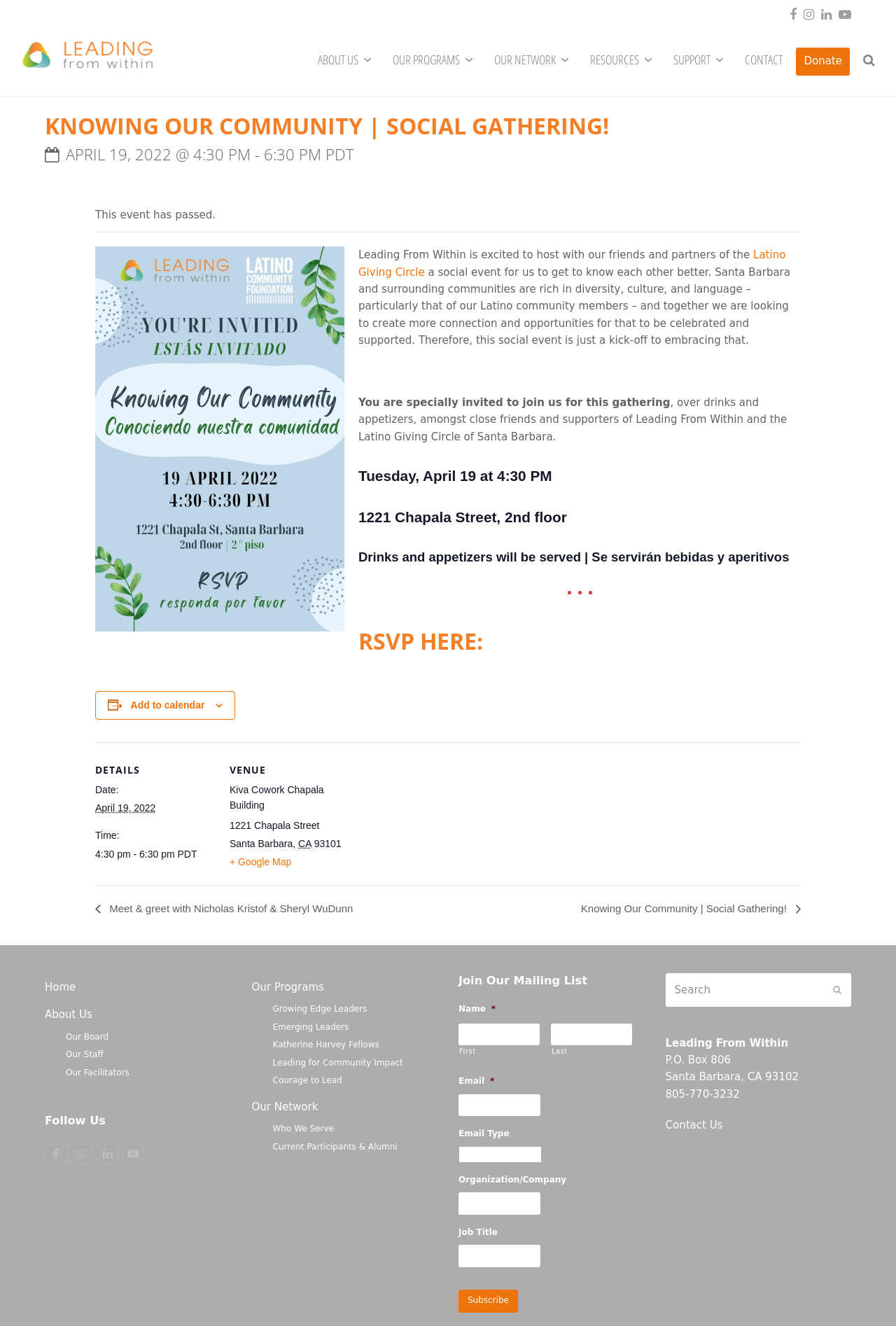Consider the image and give a detailed and elaborate answer to the question: 
What is the venue address?

I determined the venue address by looking at the description list detail element with the text '1221 Chapala Street' and other related elements, which are located under the 'VENUE' heading, indicating that it is the address of the event venue.